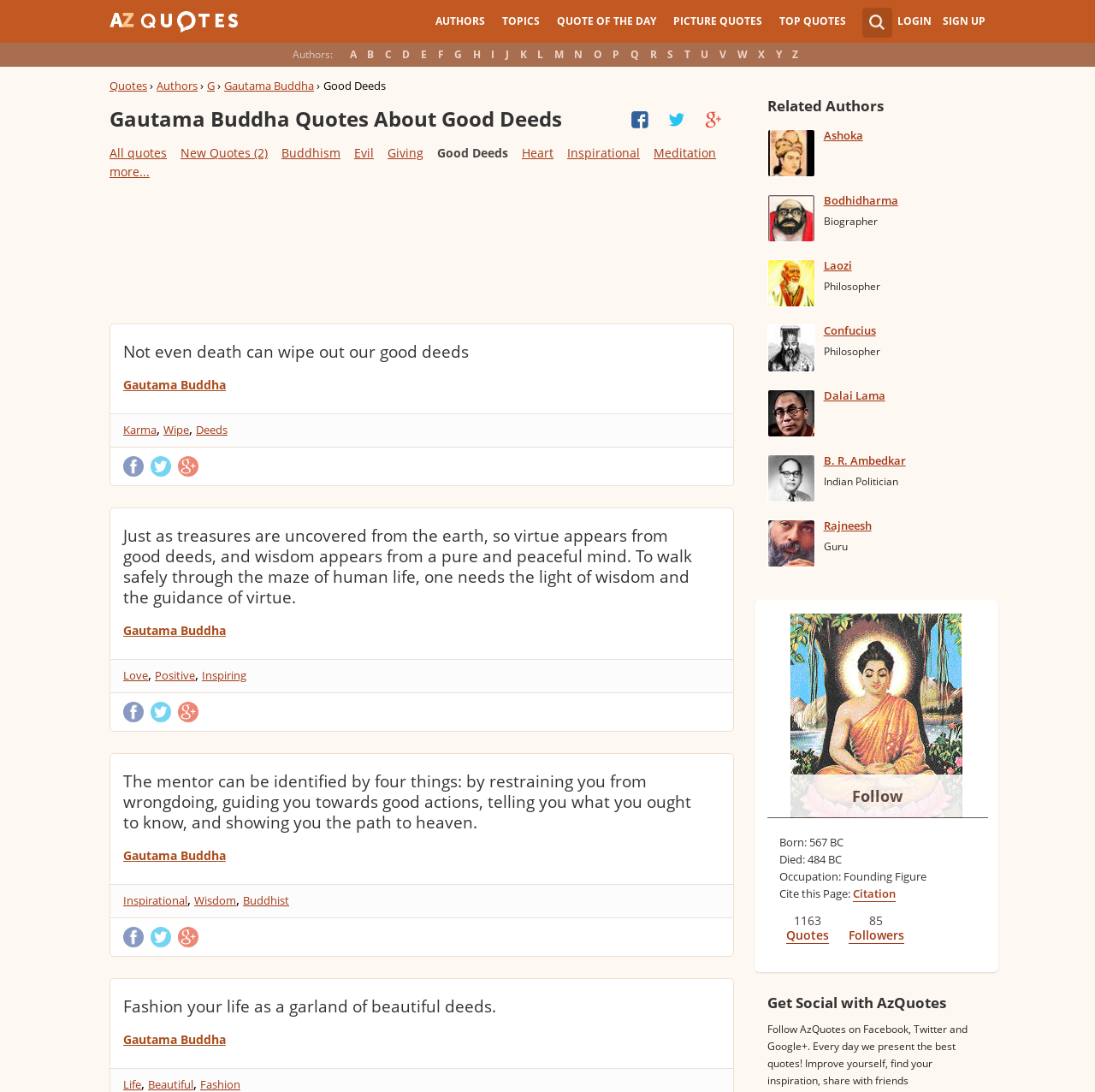Specify the bounding box coordinates for the region that must be clicked to perform the given instruction: "Explore 'Picture Quotes'".

[0.607, 0.0, 0.704, 0.039]